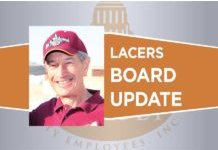Explain the image thoroughly, mentioning every notable detail.

This image features a smiling individual wearing a red cap, positioned prominently on a background that includes the text "LACERS BOARD UPDATE." The design highlights the individual's role in relation to the Los Angeles City Employees Retirement System (LACERS), suggesting a focus on updates or news pertinent to the organization's board. The backdrop subtly incorporates a circular logo, enhancing the official feel of the communication. This visual is likely aimed at engaging current and retired city employees with important information regarding their retirement benefits and services.